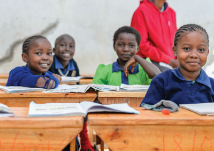Provide a brief response using a word or short phrase to this question:
What is hinted at by the bare walls?

Need for more educational resources